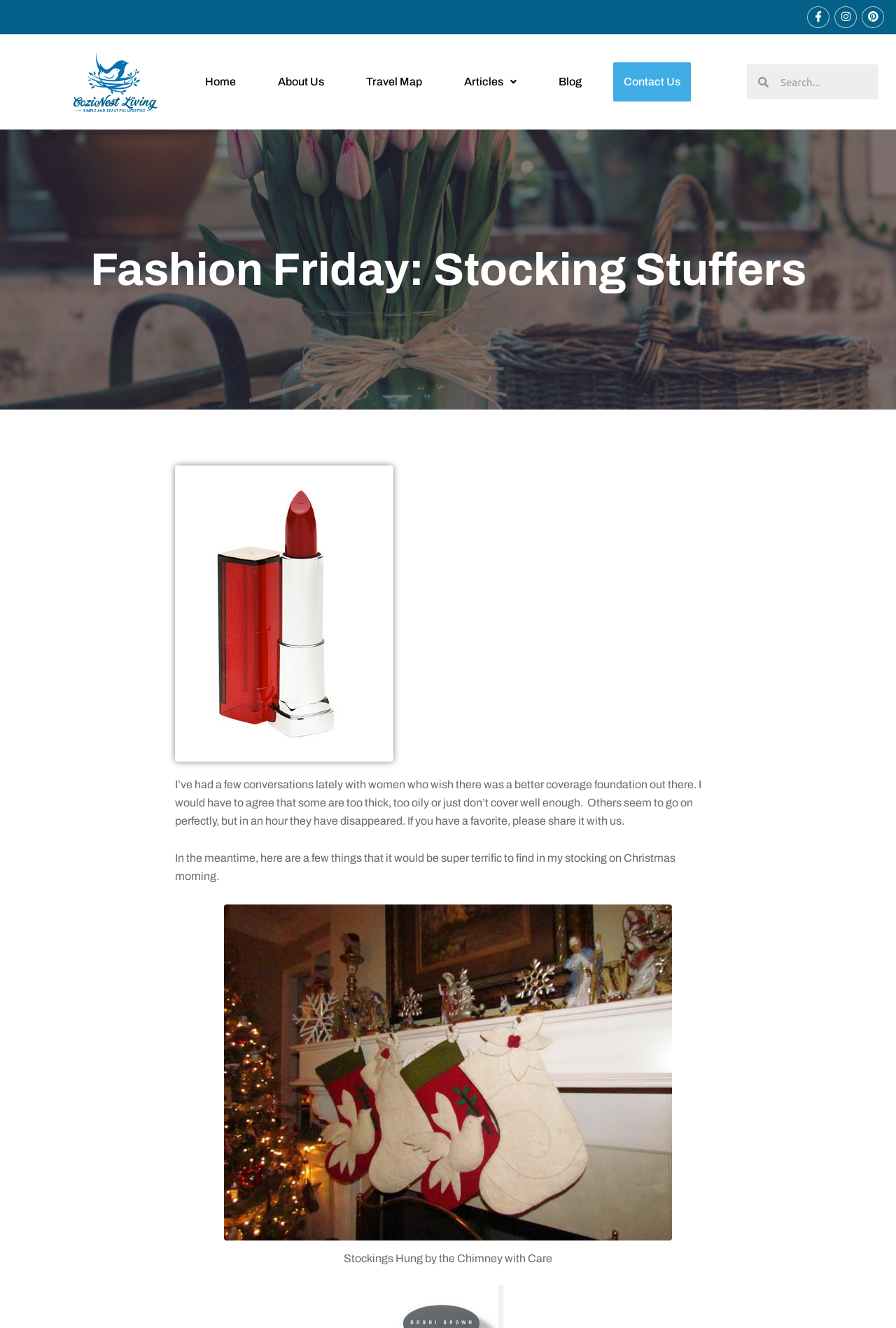Please identify the primary heading of the webpage and give its text content.

Fashion Friday: Stocking Stuffers